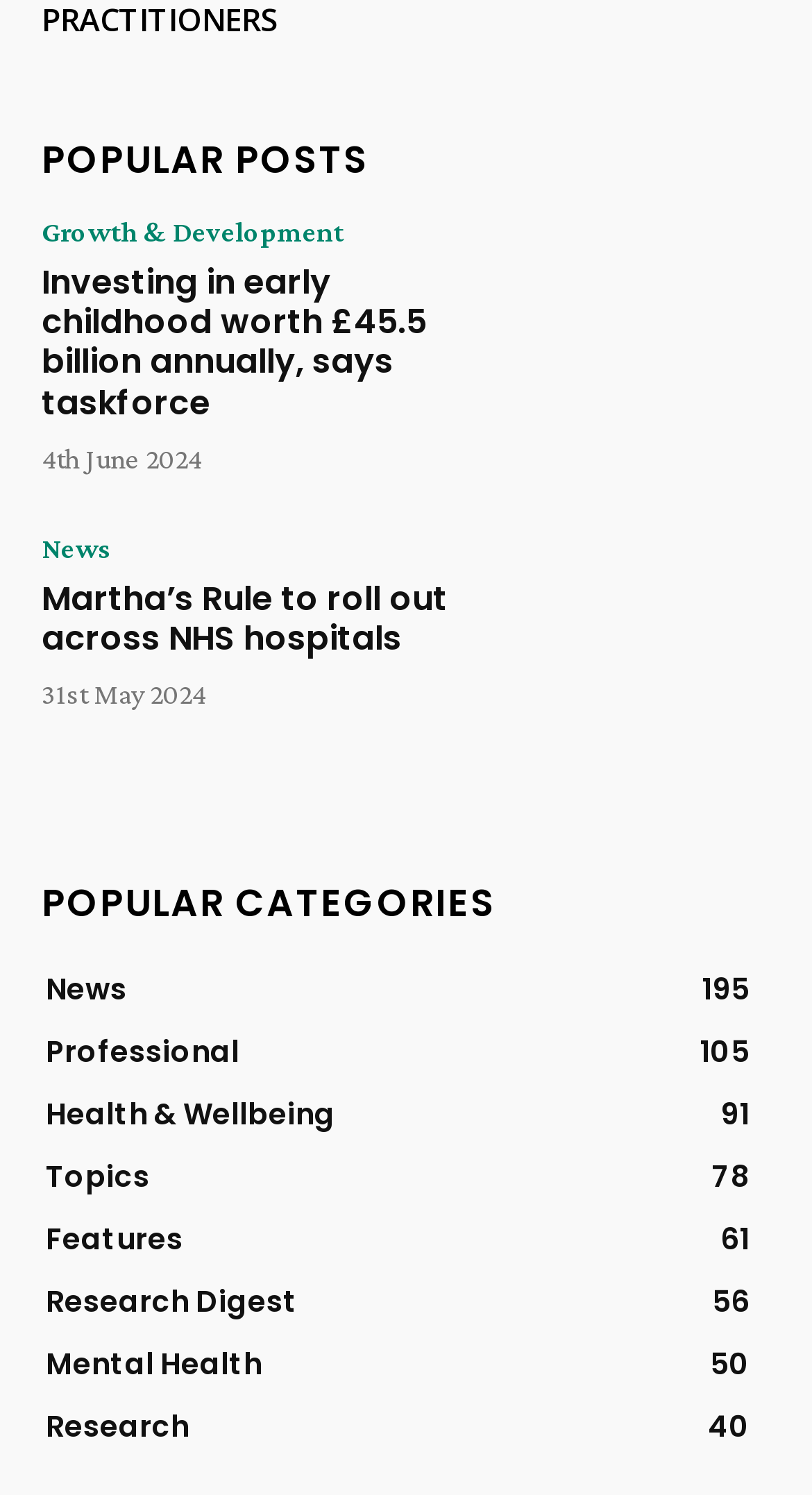Answer the question in one word or a short phrase:
What is the title of the first popular post?

Investing in early childhood worth £45.5 billion annually, says taskforce